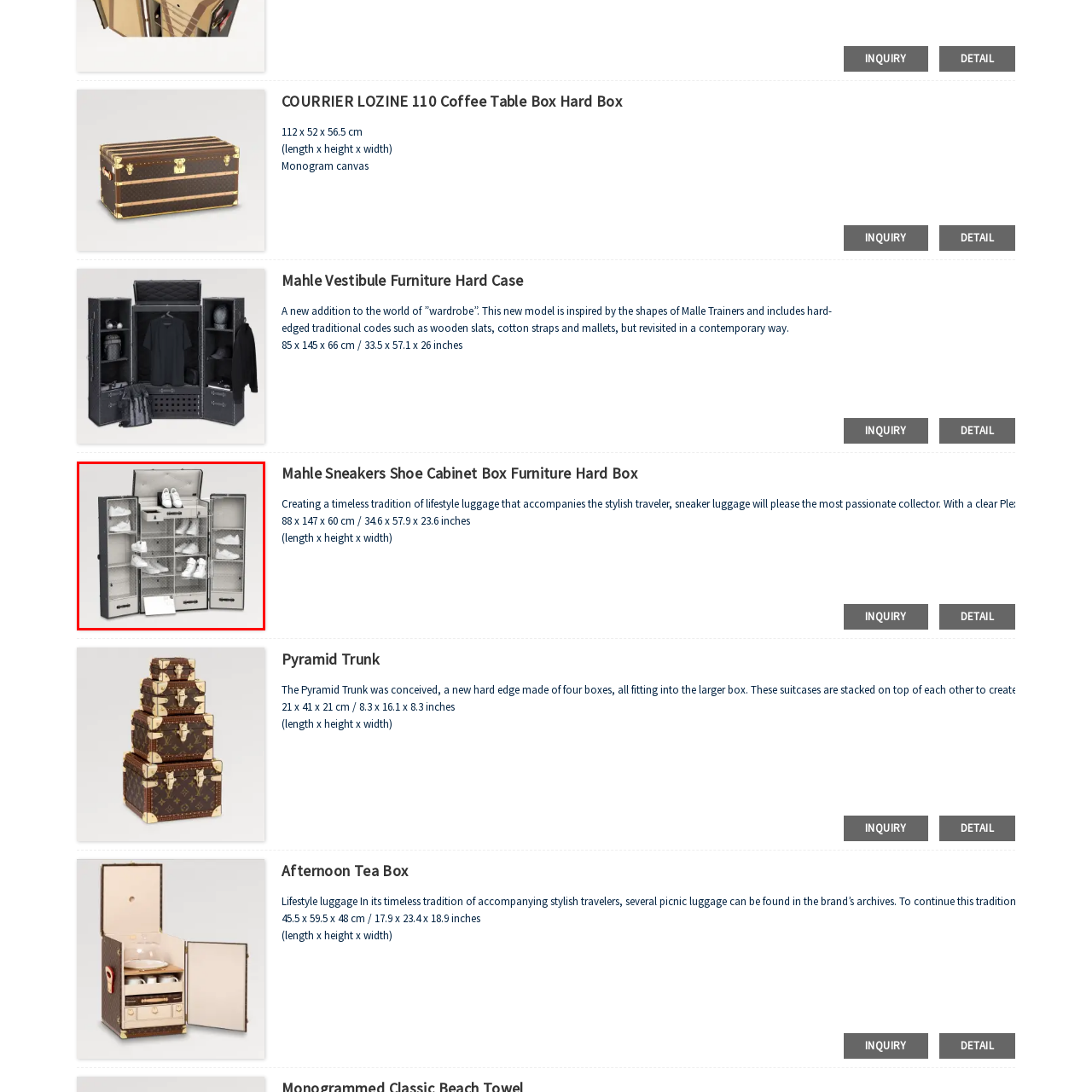What is the purpose of the soft microfiber lining in the cabinet?
Observe the image marked by the red bounding box and generate a detailed answer to the question.

The caption states that the interior of the cabinet features a soft microfiber lining, which provides a luxurious feel, indicating that the lining is intended to create a premium and comfortable environment for storing sneakers.